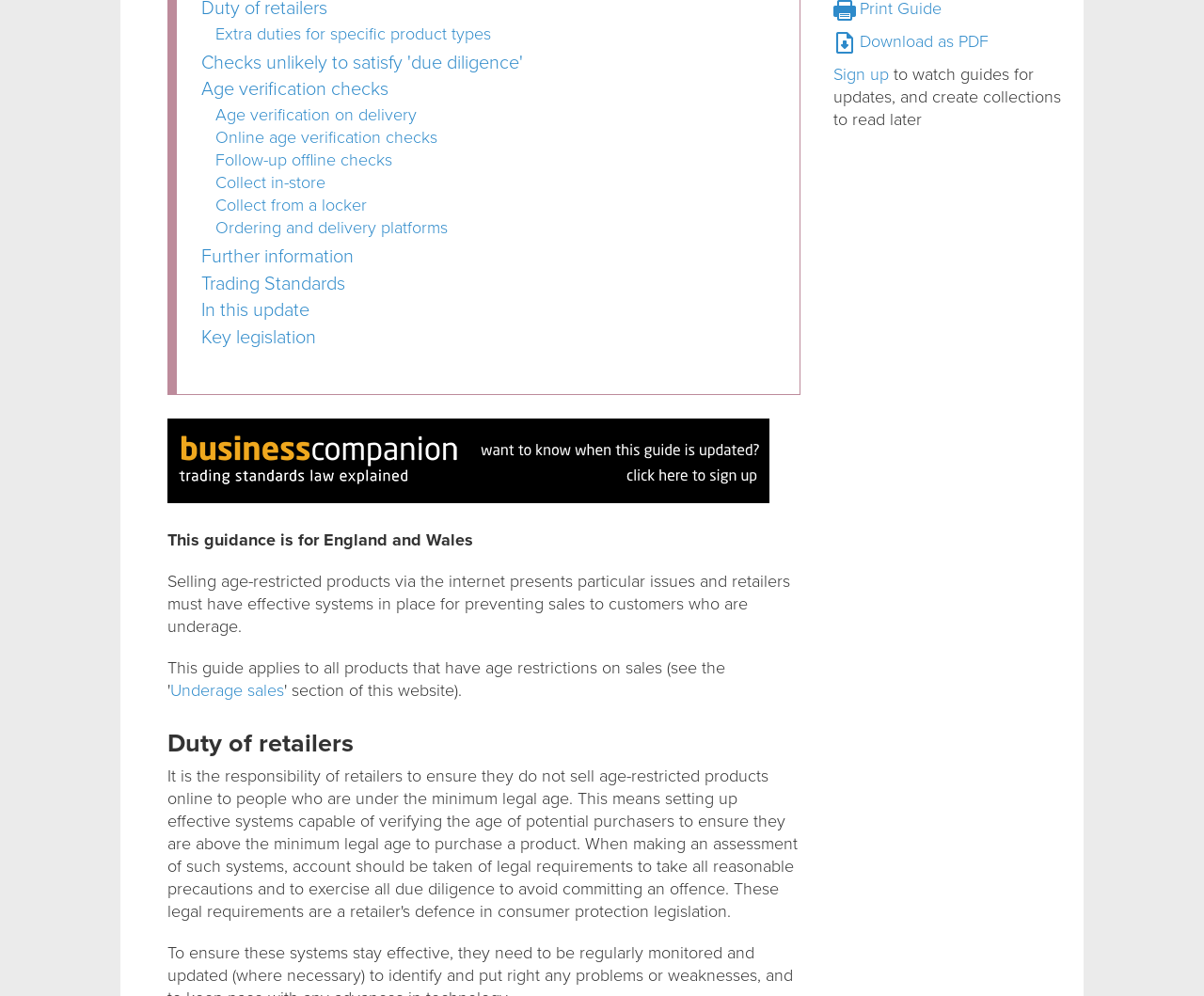Based on the element description, predict the bounding box coordinates (top-left x, top-left y, bottom-right x, bottom-right y) for the UI element in the screenshot: Collect from a locker

[0.179, 0.195, 0.305, 0.216]